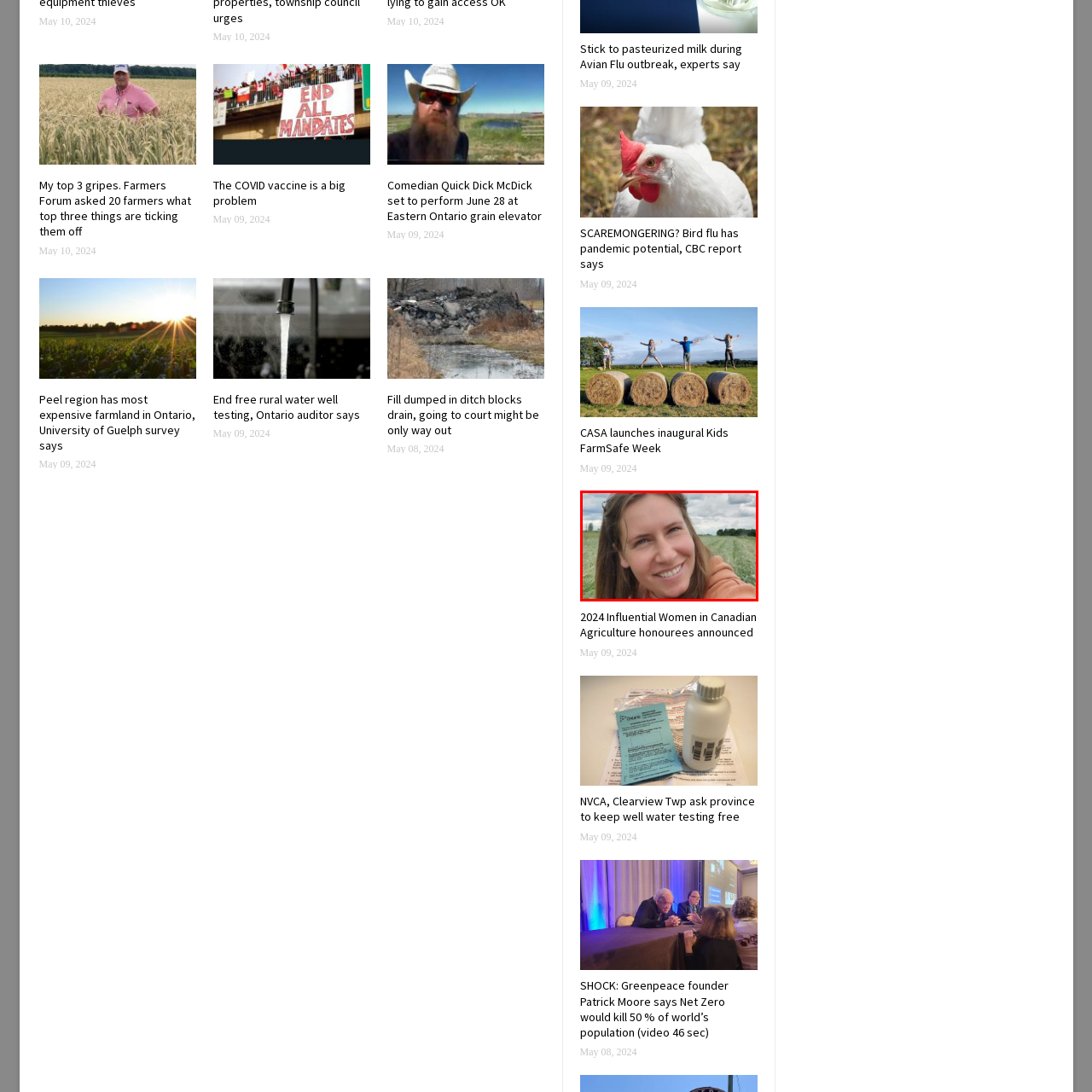Create a detailed narrative describing the image bounded by the red box.

The image features a young woman smiling brightly while standing in a lush field, surrounded by greenery and under a partly cloudy sky. She appears relaxed and joyful, embodying a connection to nature. The background suggests a rural setting, indicative of agricultural life. This image likely represents themes related to farming, community, or personal connection to the land, possibly linking to discussions around agricultural practices or rural lifestyles, as emphasized in articles about influential figures in Canadian agriculture or initiatives in farming communities.